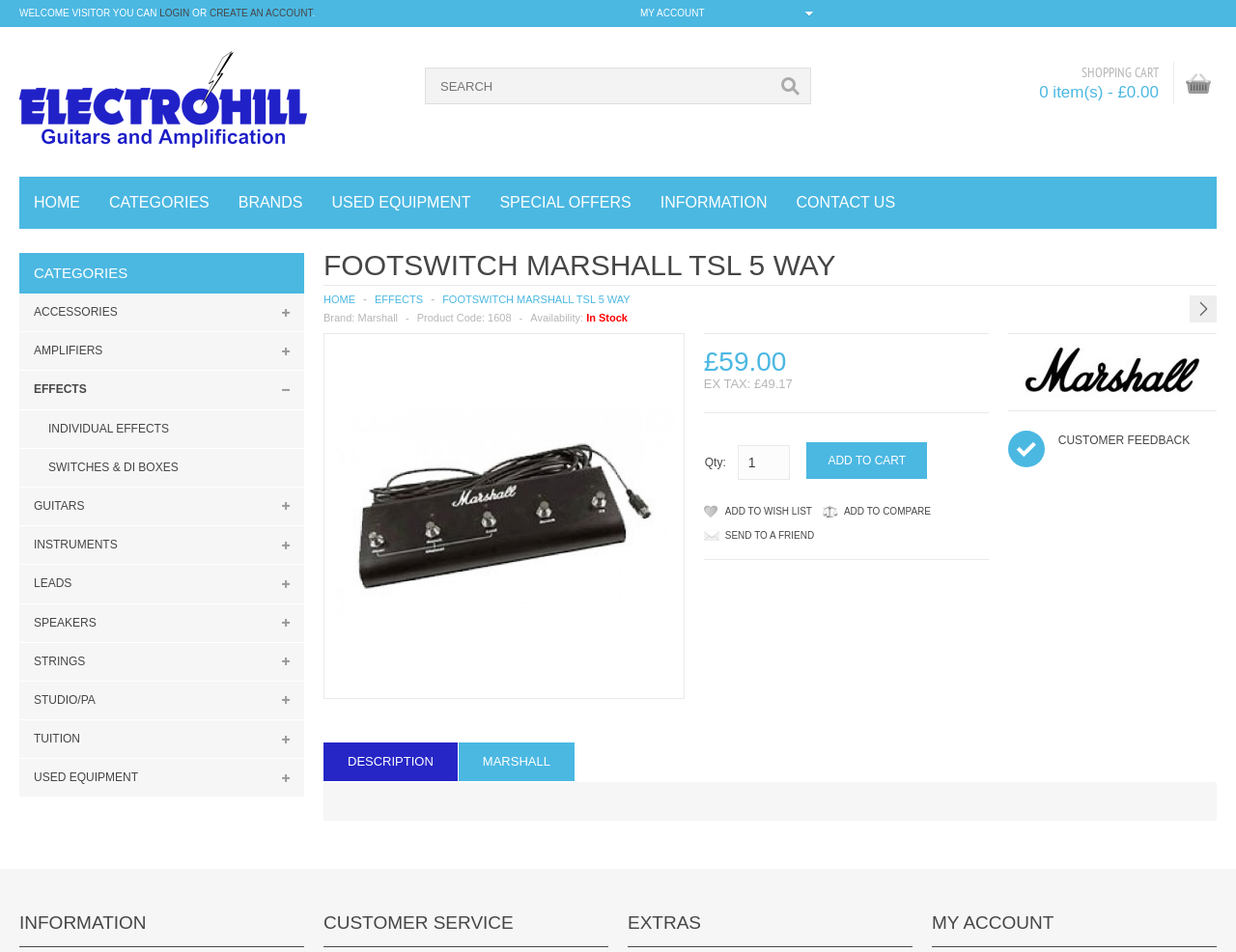Please identify the bounding box coordinates of the element on the webpage that should be clicked to follow this instruction: "view shopping cart". The bounding box coordinates should be given as four float numbers between 0 and 1, formatted as [left, top, right, bottom].

[0.833, 0.067, 0.984, 0.085]